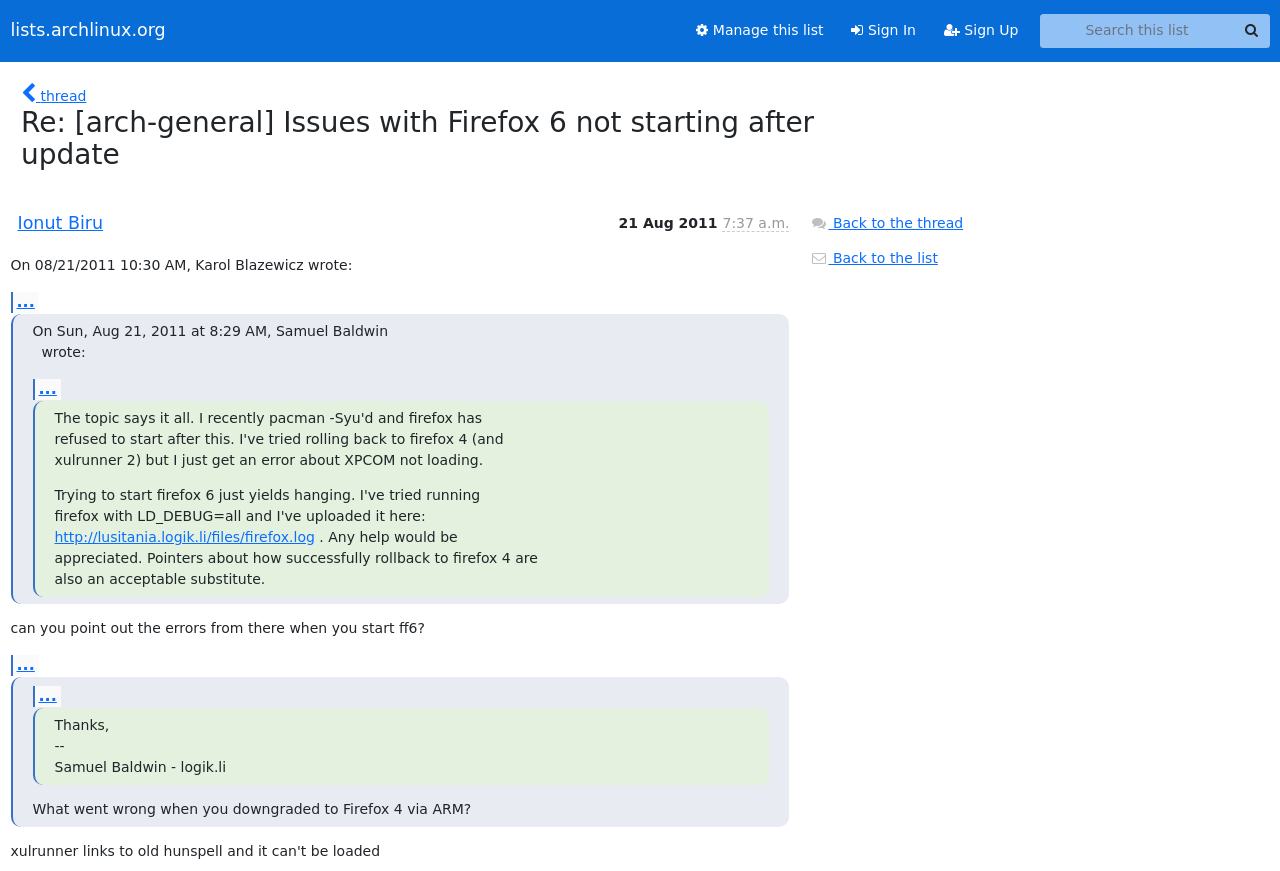Identify the bounding box coordinates of the section to be clicked to complete the task described by the following instruction: "View the original message". The coordinates should be four float numbers between 0 and 1, formatted as [left, top, right, bottom].

[0.025, 0.46, 0.601, 0.685]